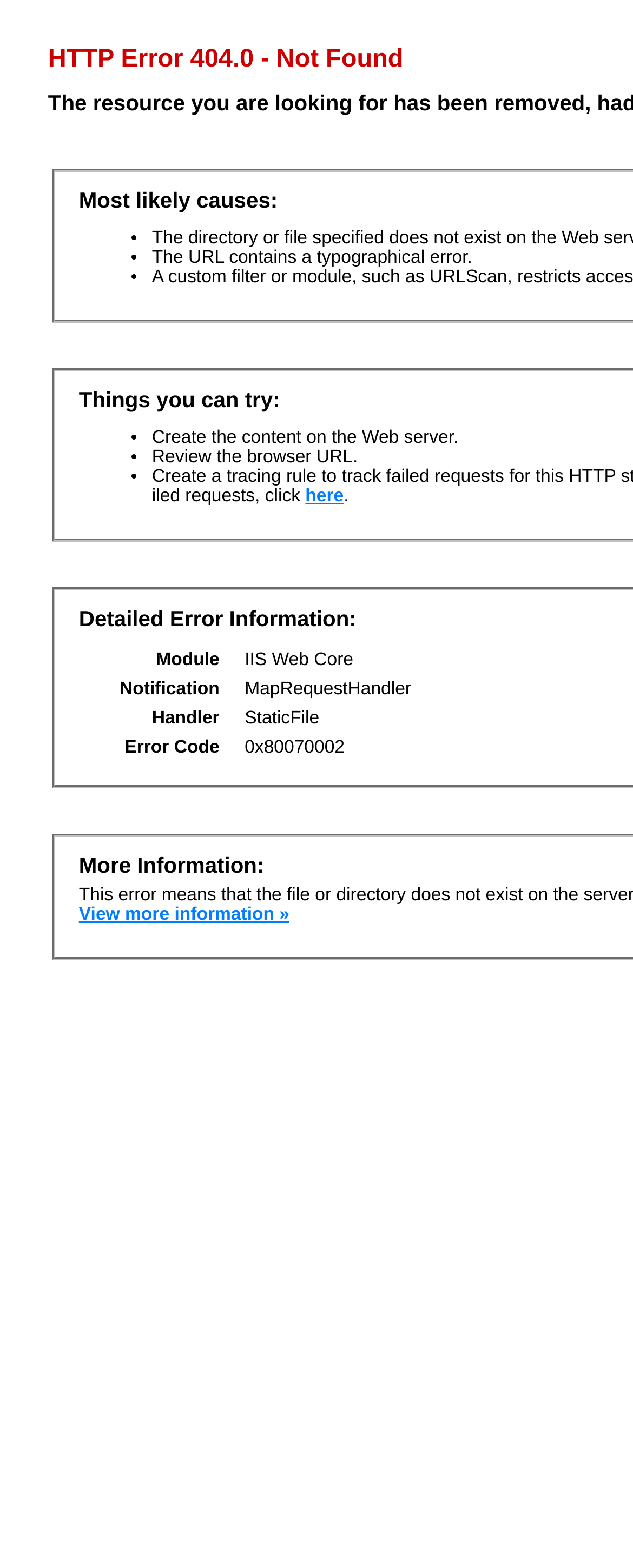Based on the element description "View more information »", predict the bounding box coordinates of the UI element.

[0.125, 0.577, 0.457, 0.59]